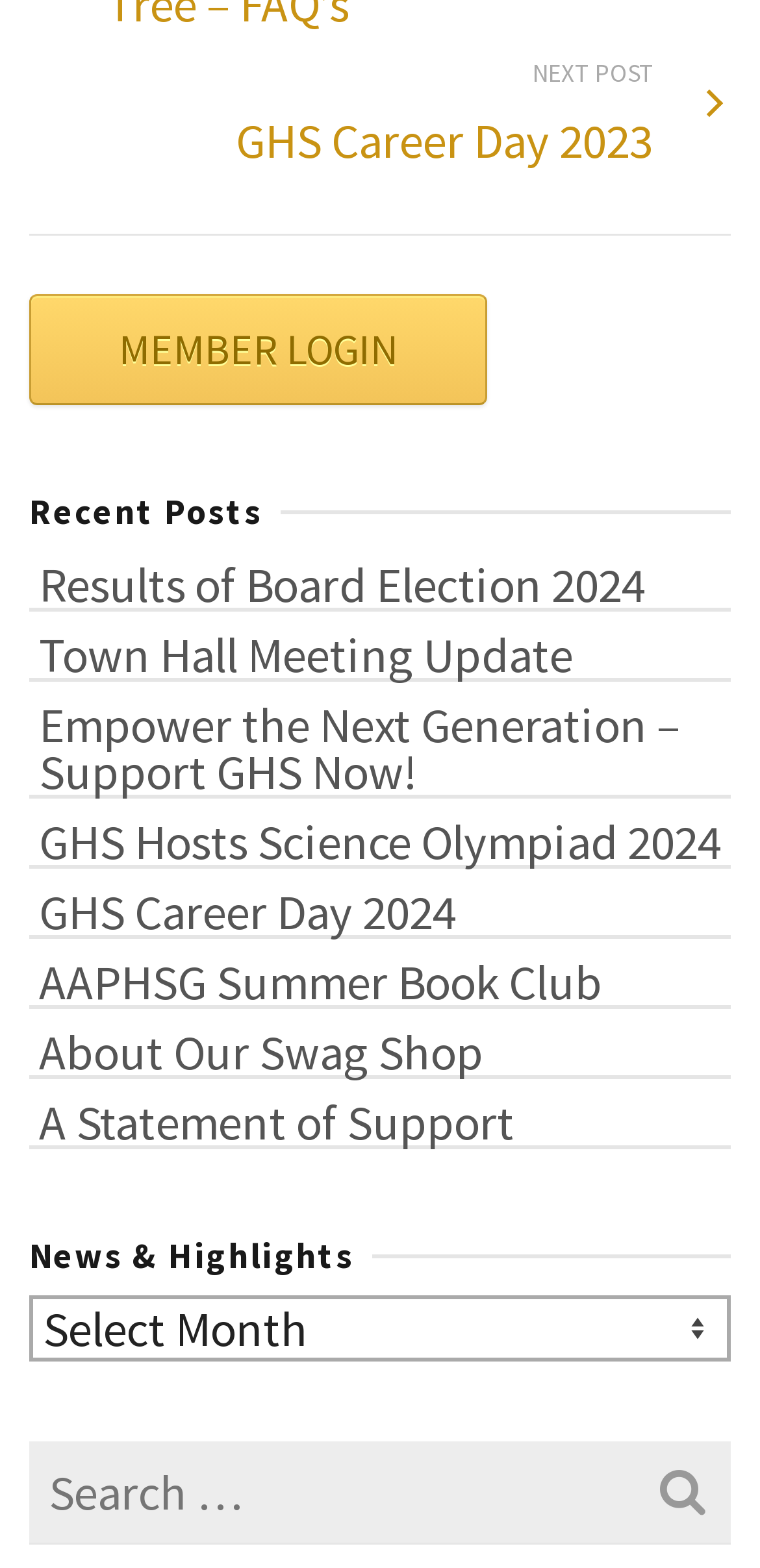Please specify the bounding box coordinates of the clickable region necessary for completing the following instruction: "Visit Hugh Howey's page". The coordinates must consist of four float numbers between 0 and 1, i.e., [left, top, right, bottom].

None